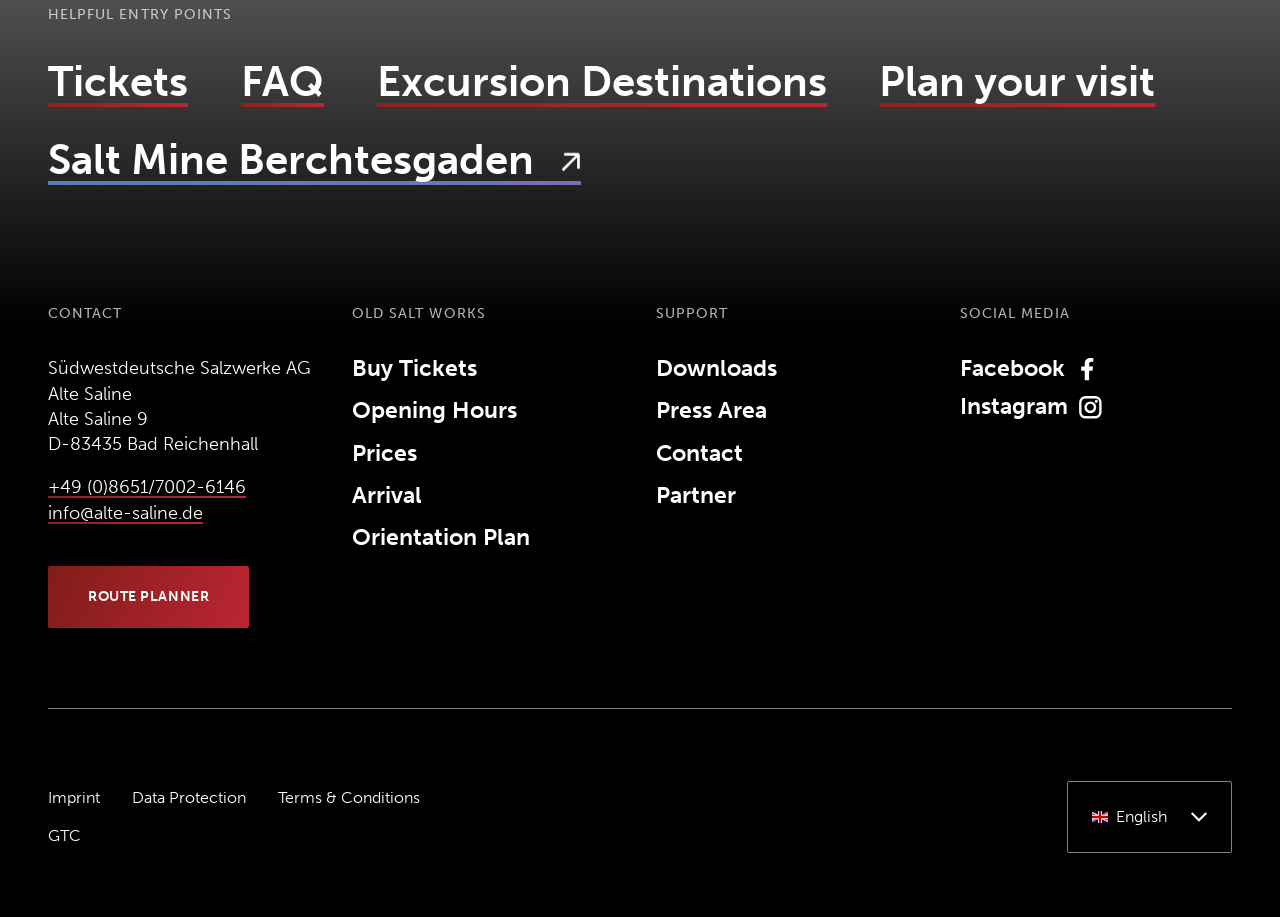Find the bounding box coordinates for the area that should be clicked to accomplish the instruction: "Plan your visit".

[0.687, 0.061, 0.903, 0.117]